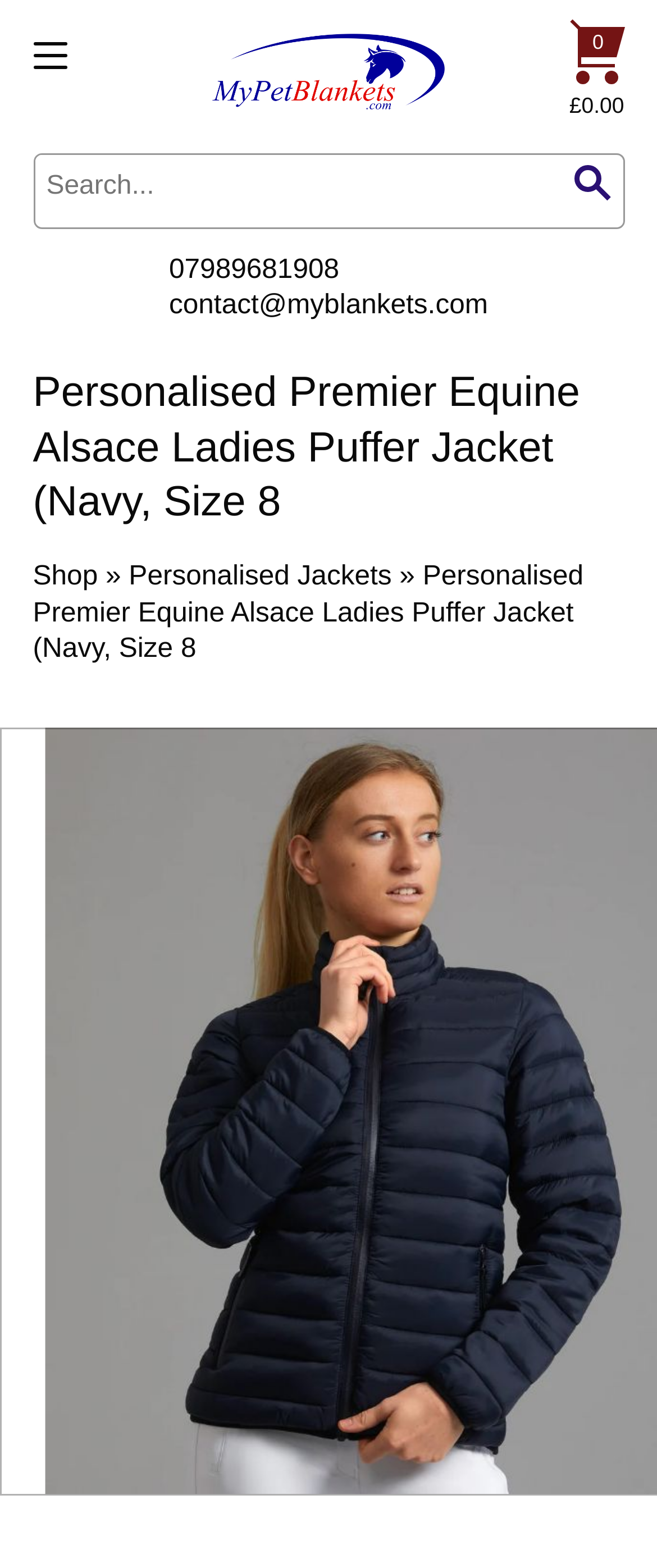Identify the main heading of the webpage and provide its text content.

Personalised Premier Equine Alsace Ladies Puffer Jacket (Navy, Size 8